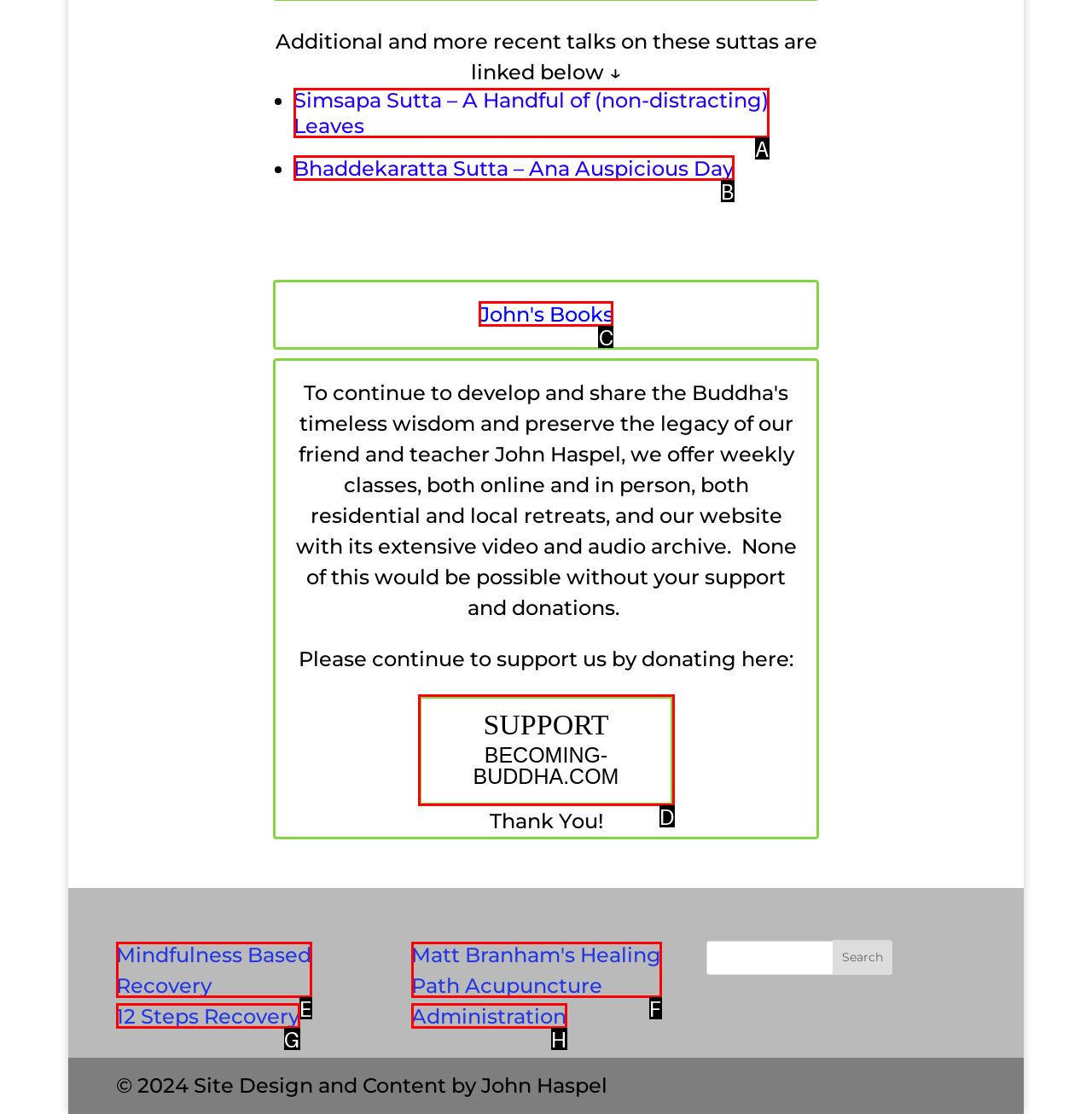Choose the HTML element to click for this instruction: click on the link to Simsapa Sutta Answer with the letter of the correct choice from the given options.

A